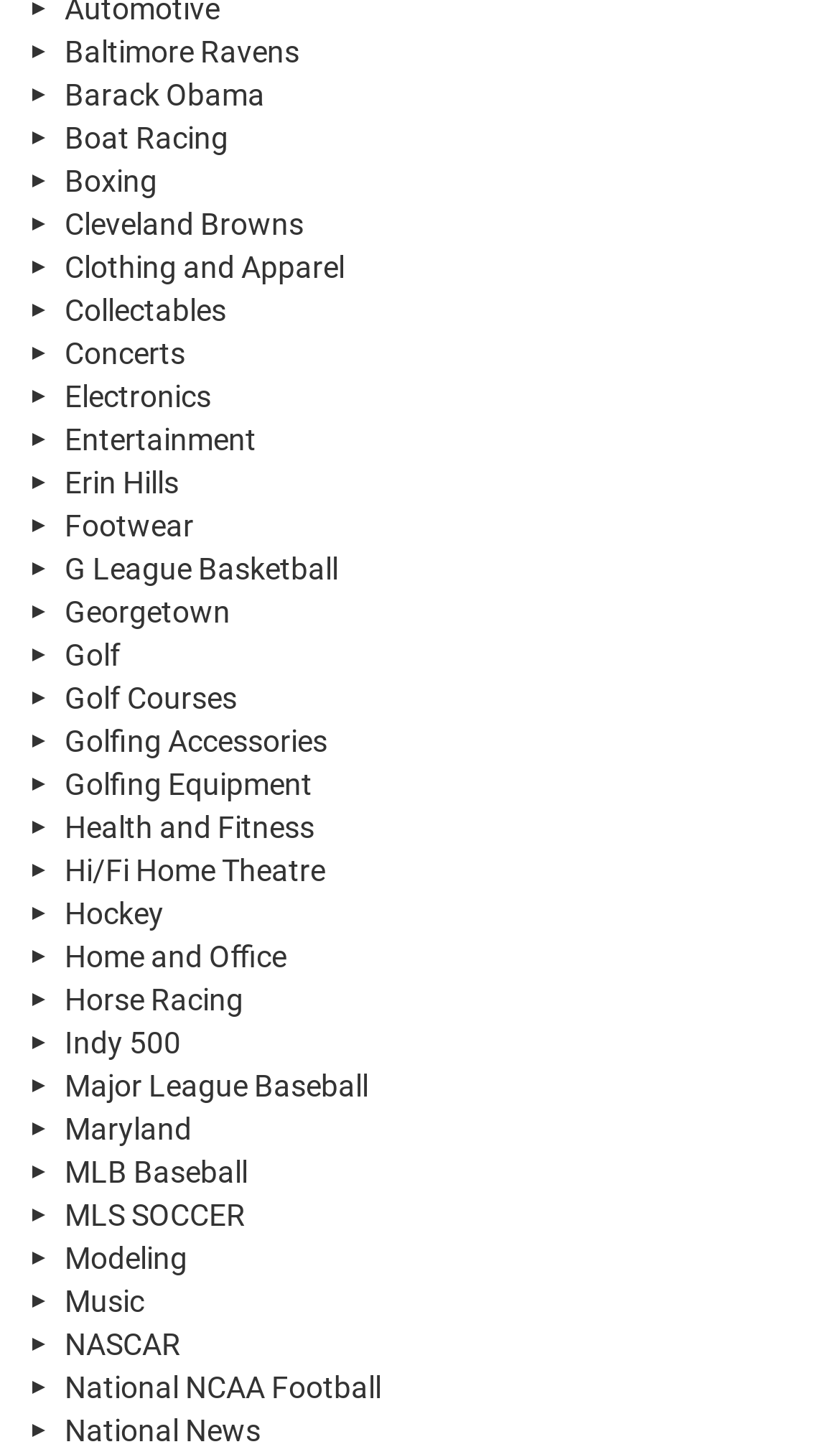How many links are there on the webpage?
From the image, provide a succinct answer in one word or a short phrase.

42